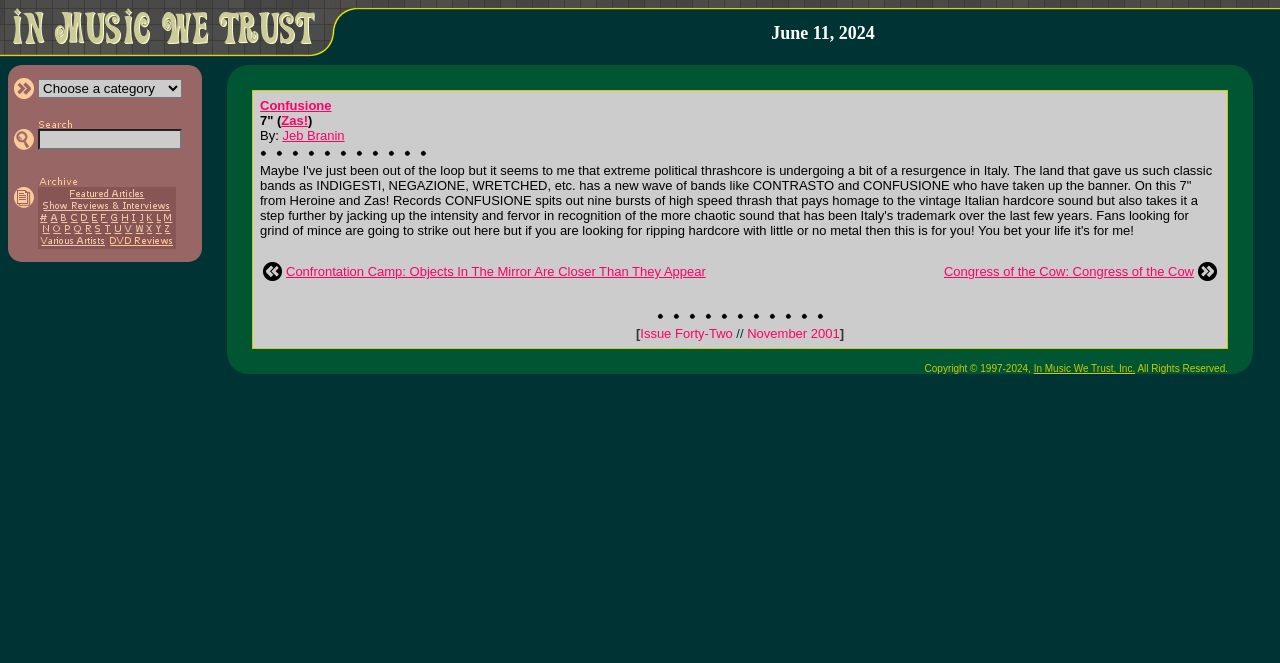Determine the bounding box coordinates of the clickable region to carry out the instruction: "Choose a category".

[0.01, 0.118, 0.03, 0.149]